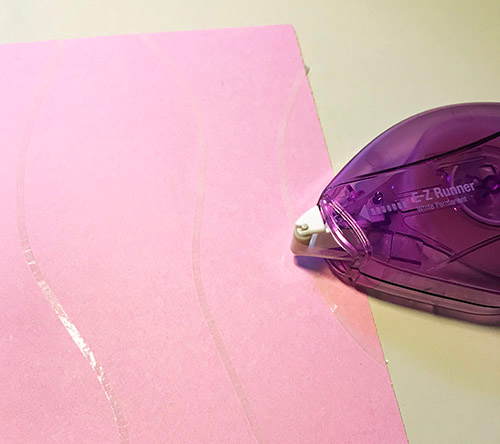Give a concise answer using only one word or phrase for this question:
What is the brand of the dispenser?

E-Z Runner